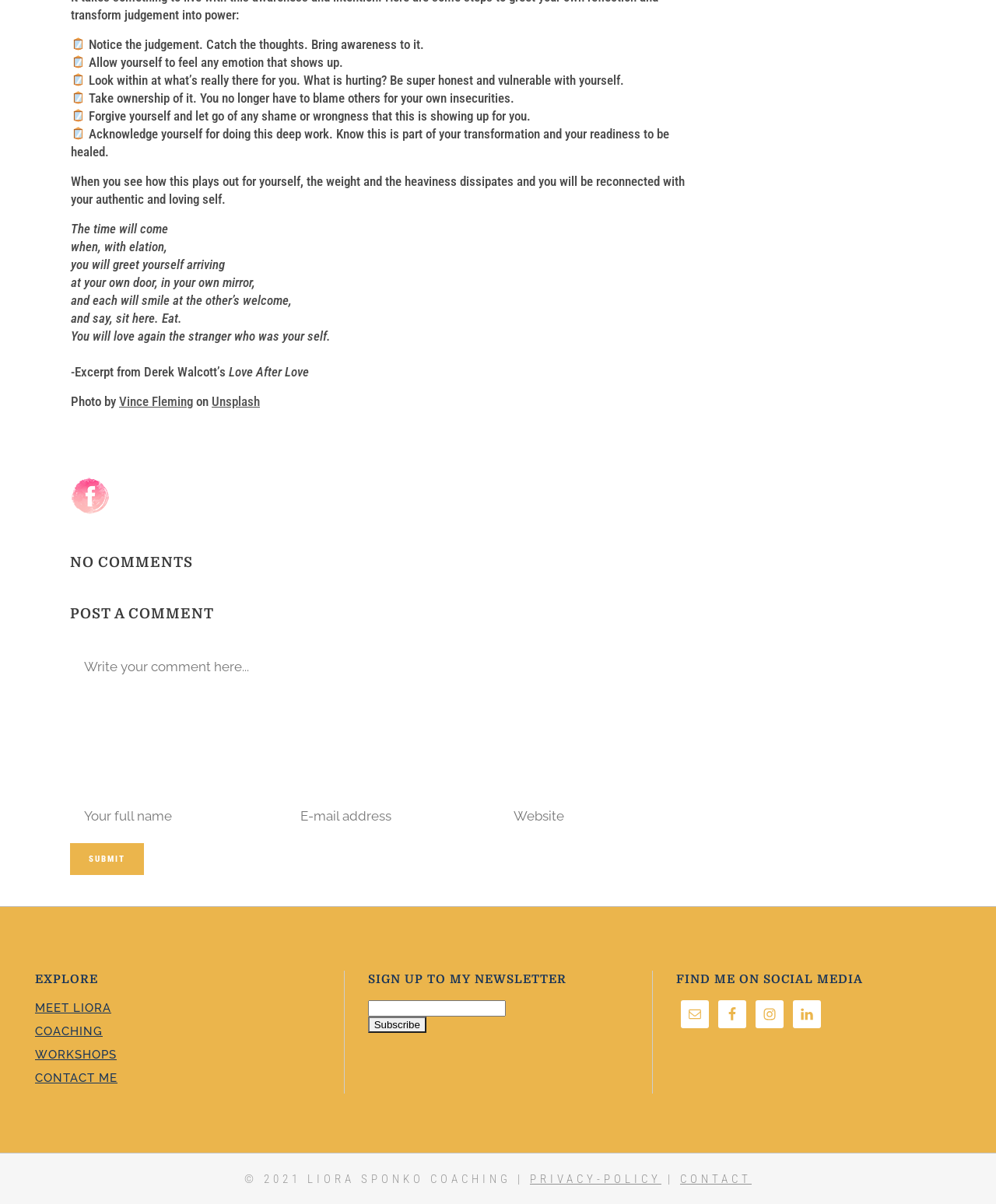Locate the bounding box coordinates of the element you need to click to accomplish the task described by this instruction: "Contact the coach".

[0.035, 0.889, 0.322, 0.902]